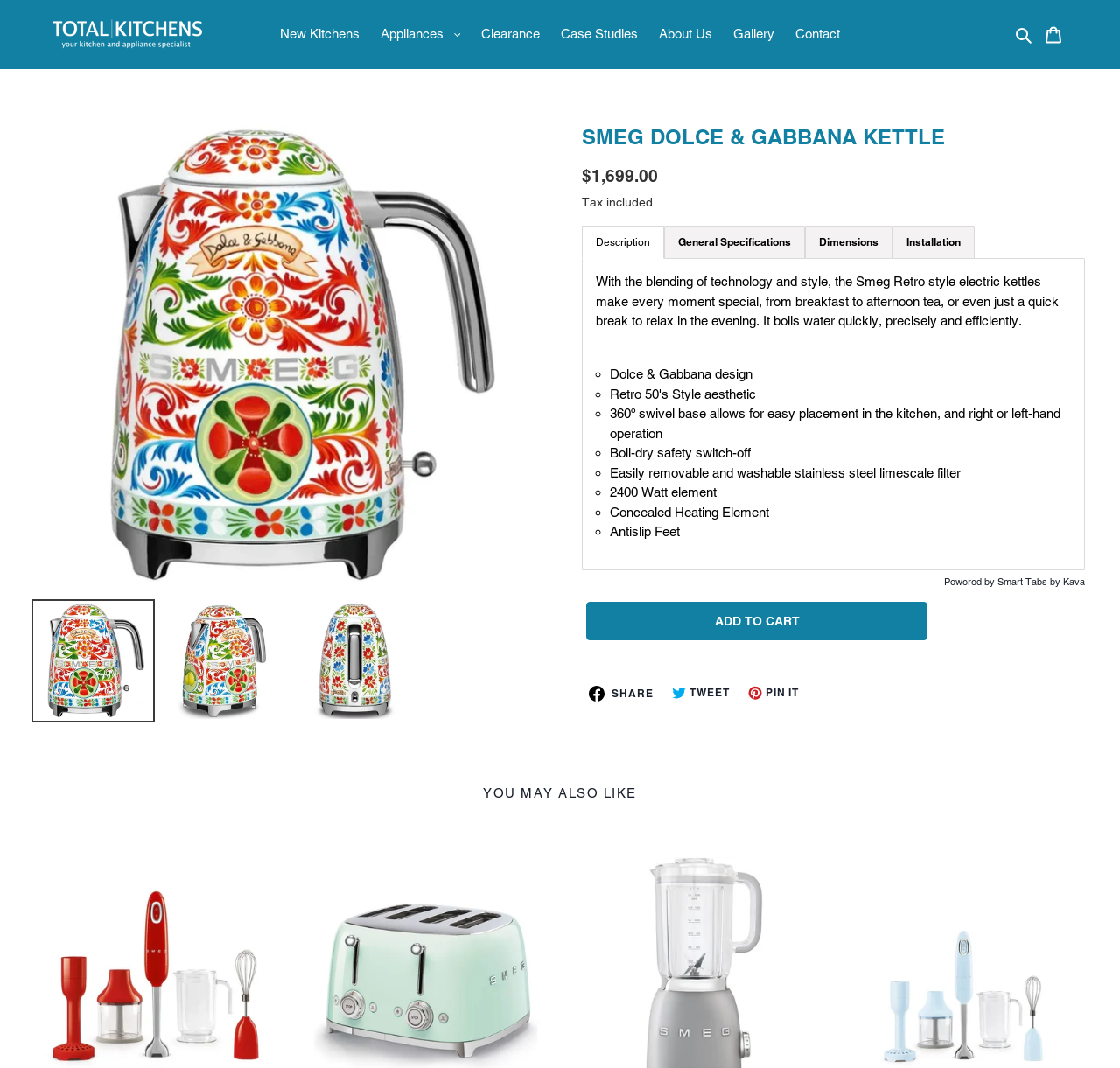Please specify the bounding box coordinates of the element that should be clicked to execute the given instruction: 'View the 'General Specifications' tab'. Ensure the coordinates are four float numbers between 0 and 1, expressed as [left, top, right, bottom].

[0.593, 0.212, 0.719, 0.243]